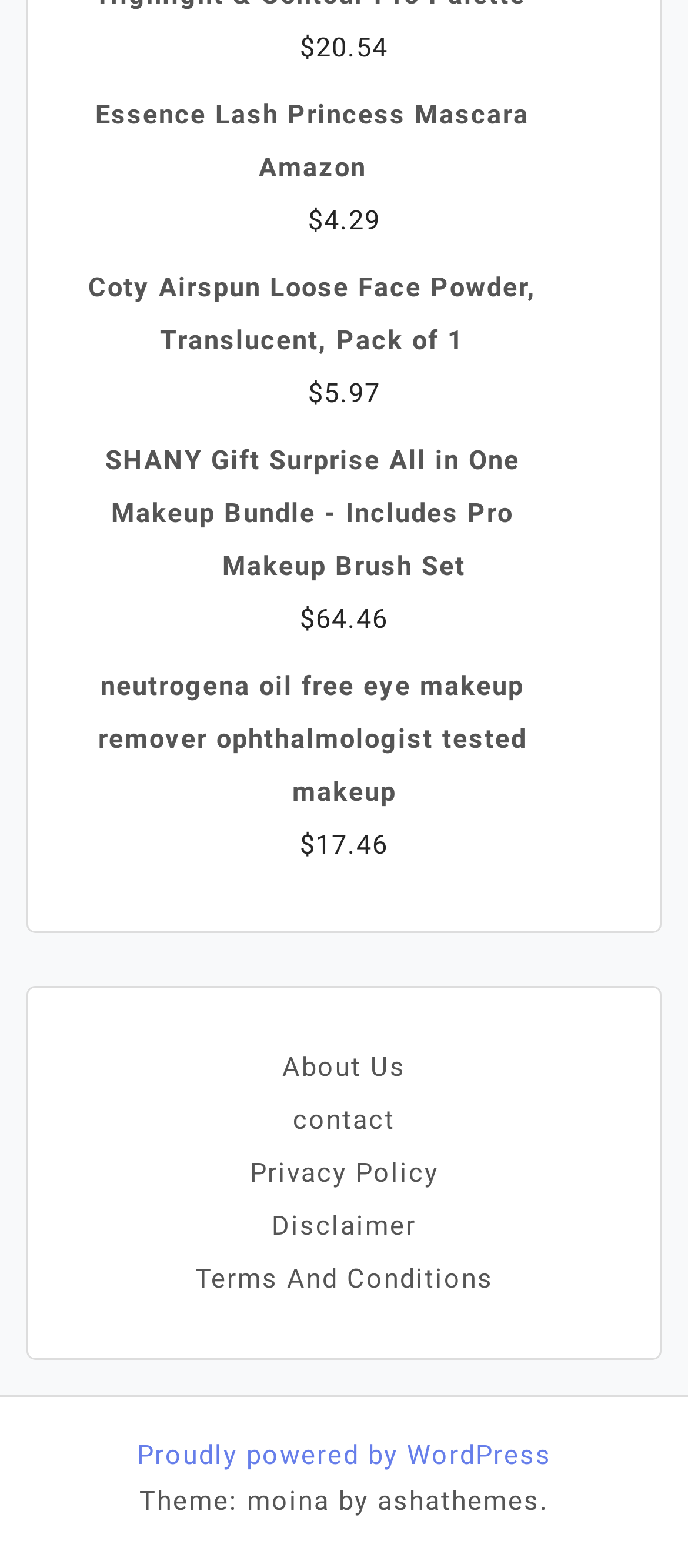Identify the bounding box coordinates of the part that should be clicked to carry out this instruction: "View Apple Maps updates".

None